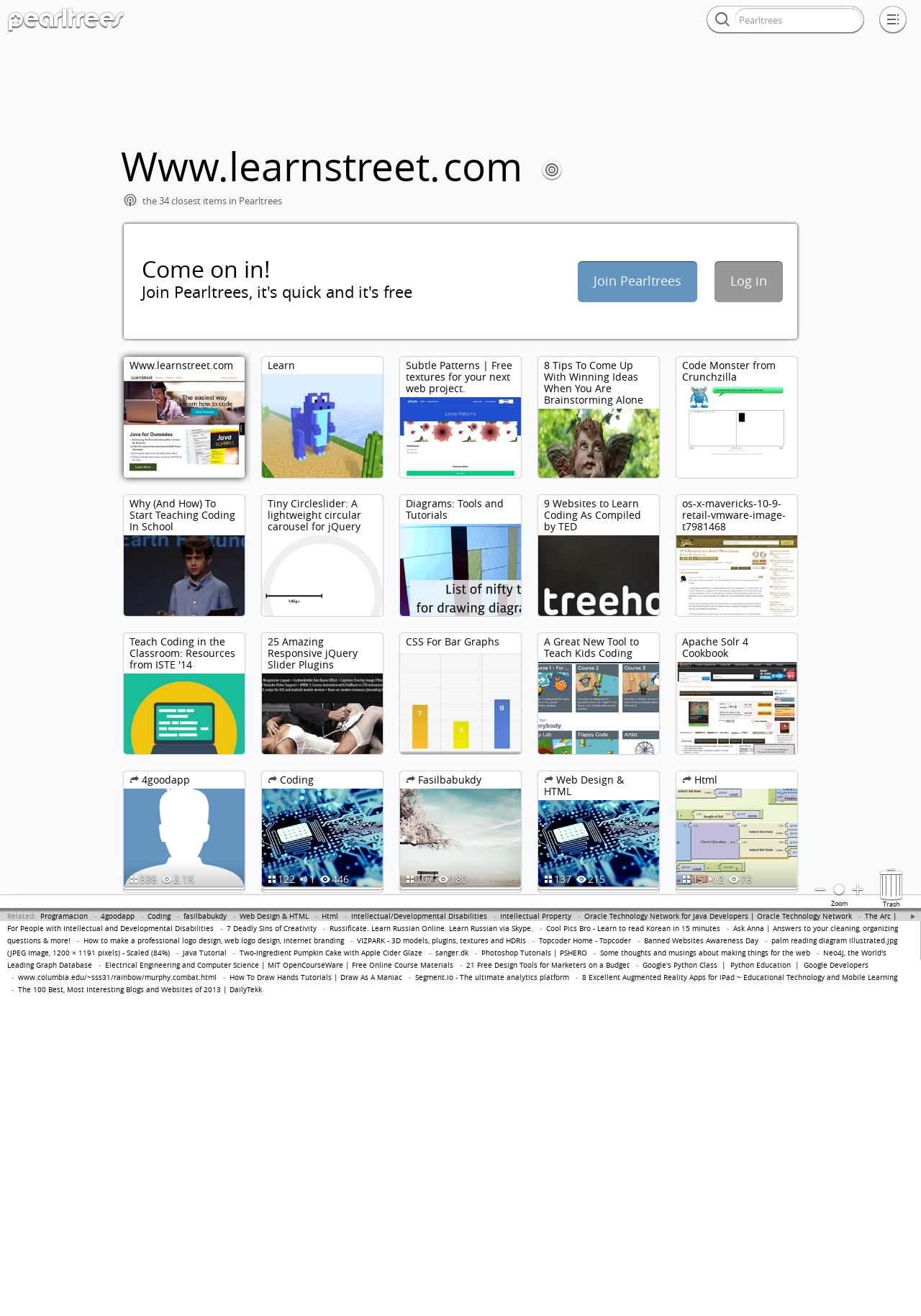Answer succinctly with a single word or phrase:
How many categories are listed on the webpage?

5